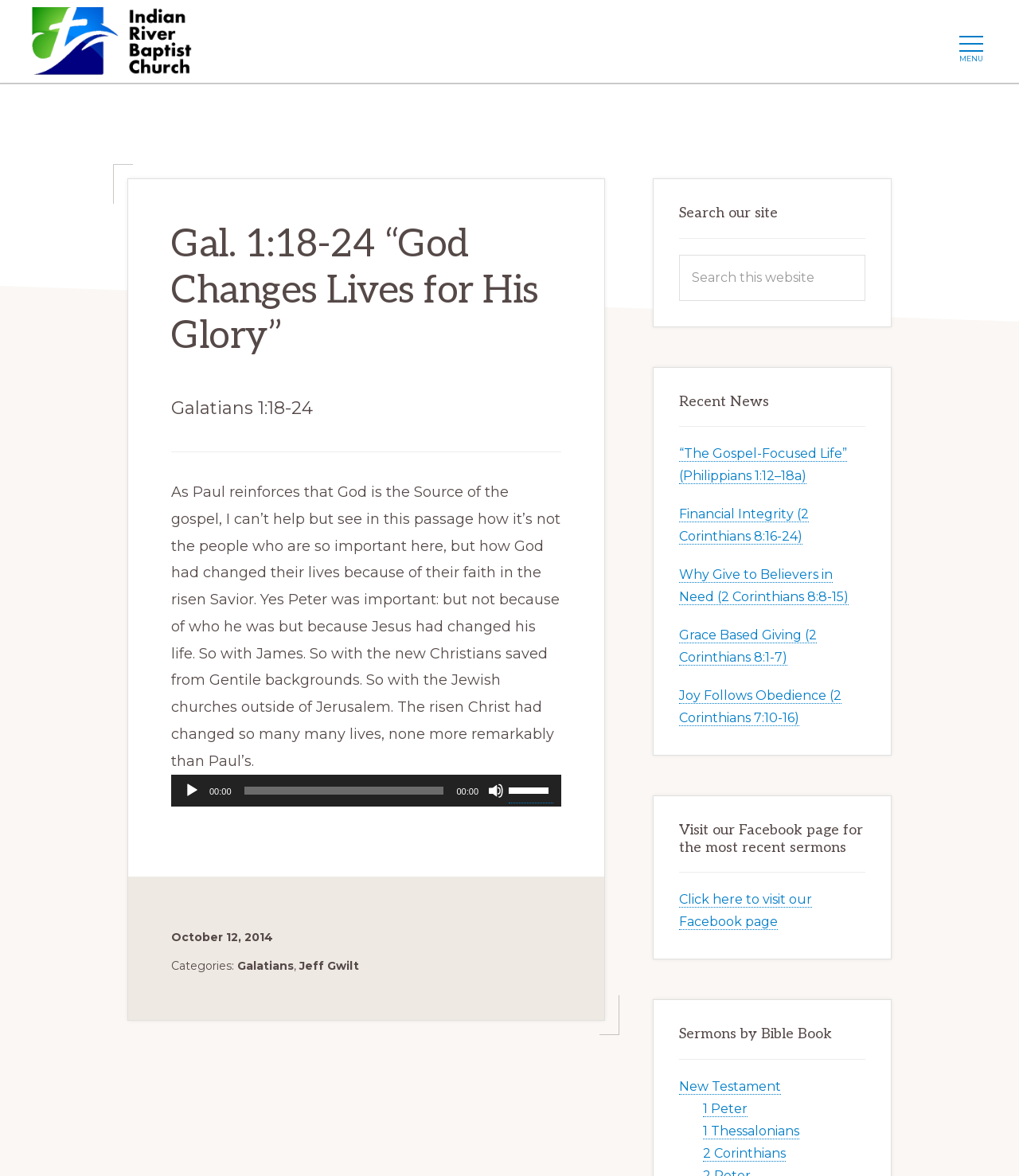Could you find the bounding box coordinates of the clickable area to complete this instruction: "Visit our Facebook page"?

[0.666, 0.759, 0.797, 0.791]